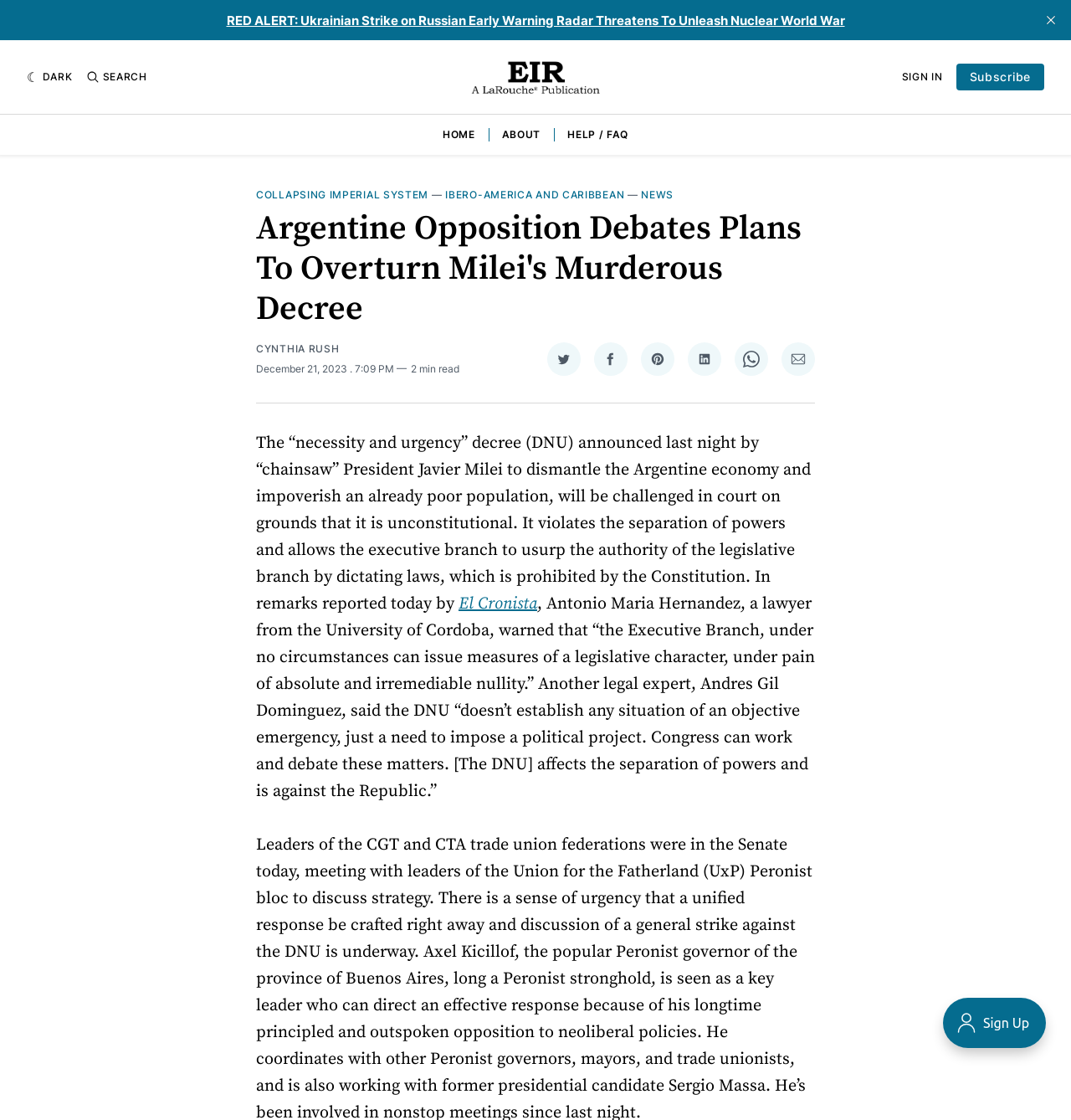Based on the provided description, "Subscribe", find the bounding box of the corresponding UI element in the screenshot.

[0.893, 0.057, 0.975, 0.081]